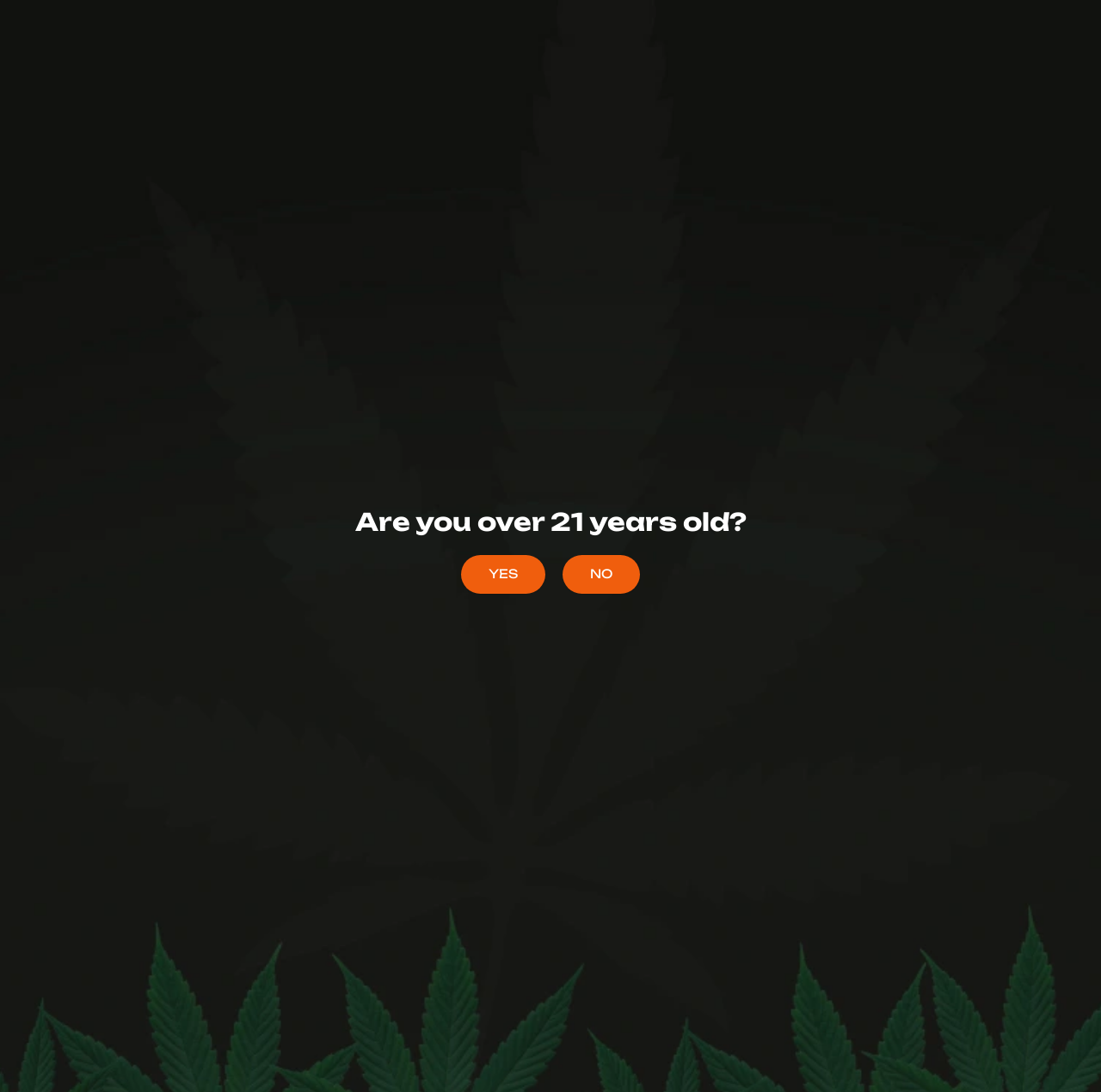Please specify the bounding box coordinates of the region to click in order to perform the following instruction: "Read the article about cannabis for pain management".

[0.057, 0.111, 0.943, 0.148]